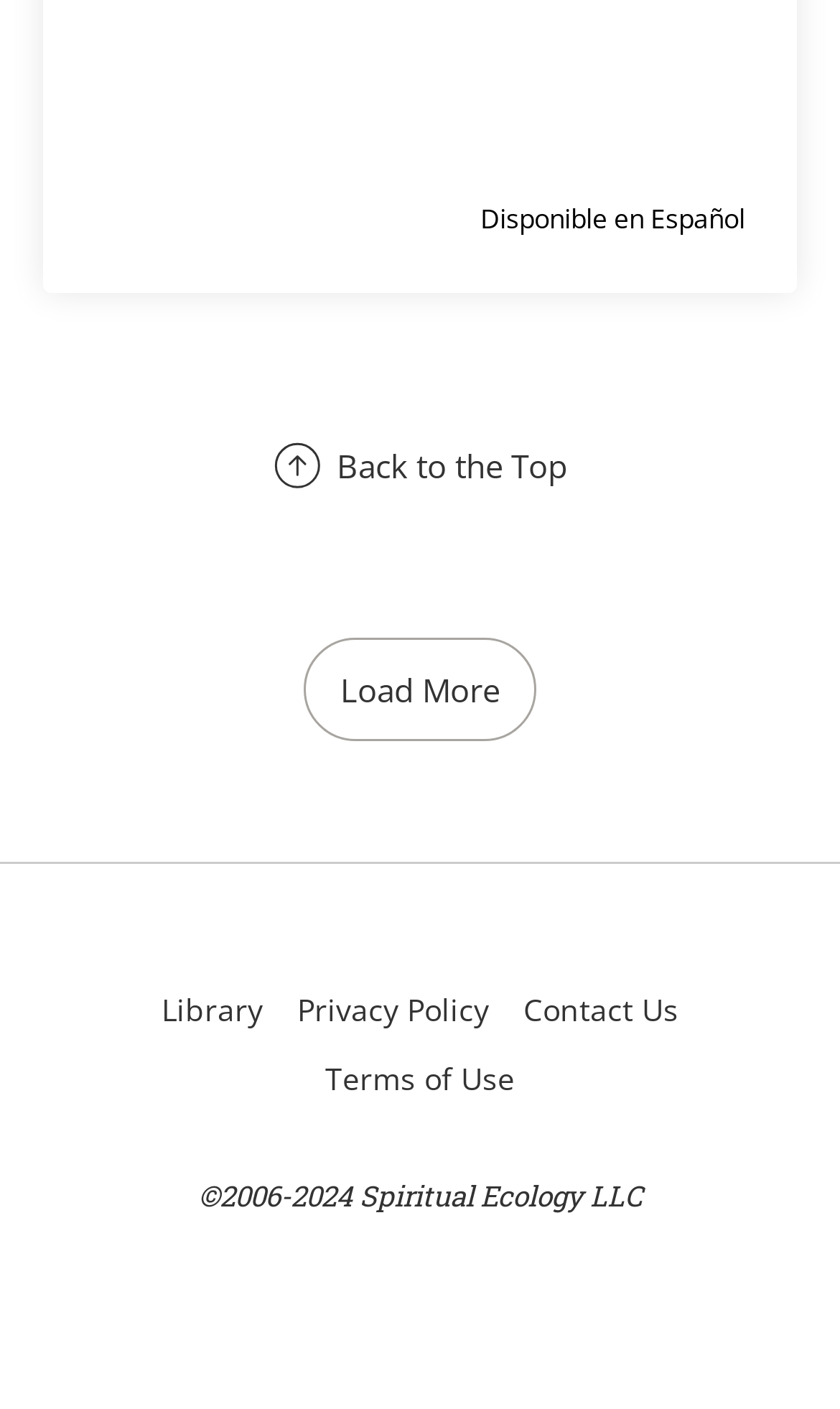What is the purpose of the 'Load More' button?
Refer to the image and provide a one-word or short phrase answer.

To load more content